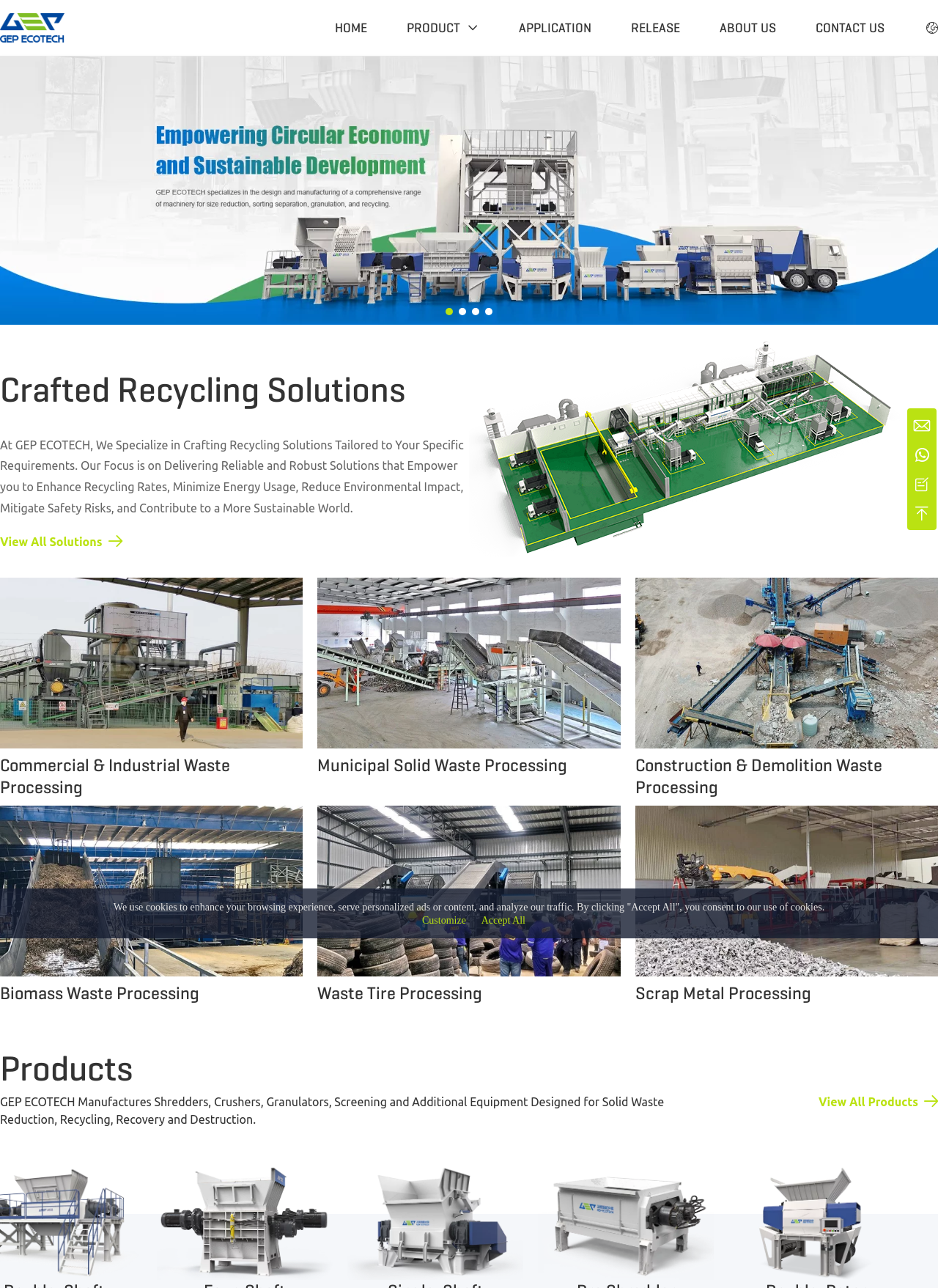Provide the bounding box coordinates of the HTML element described by the text: "(336) 355-8387".

None